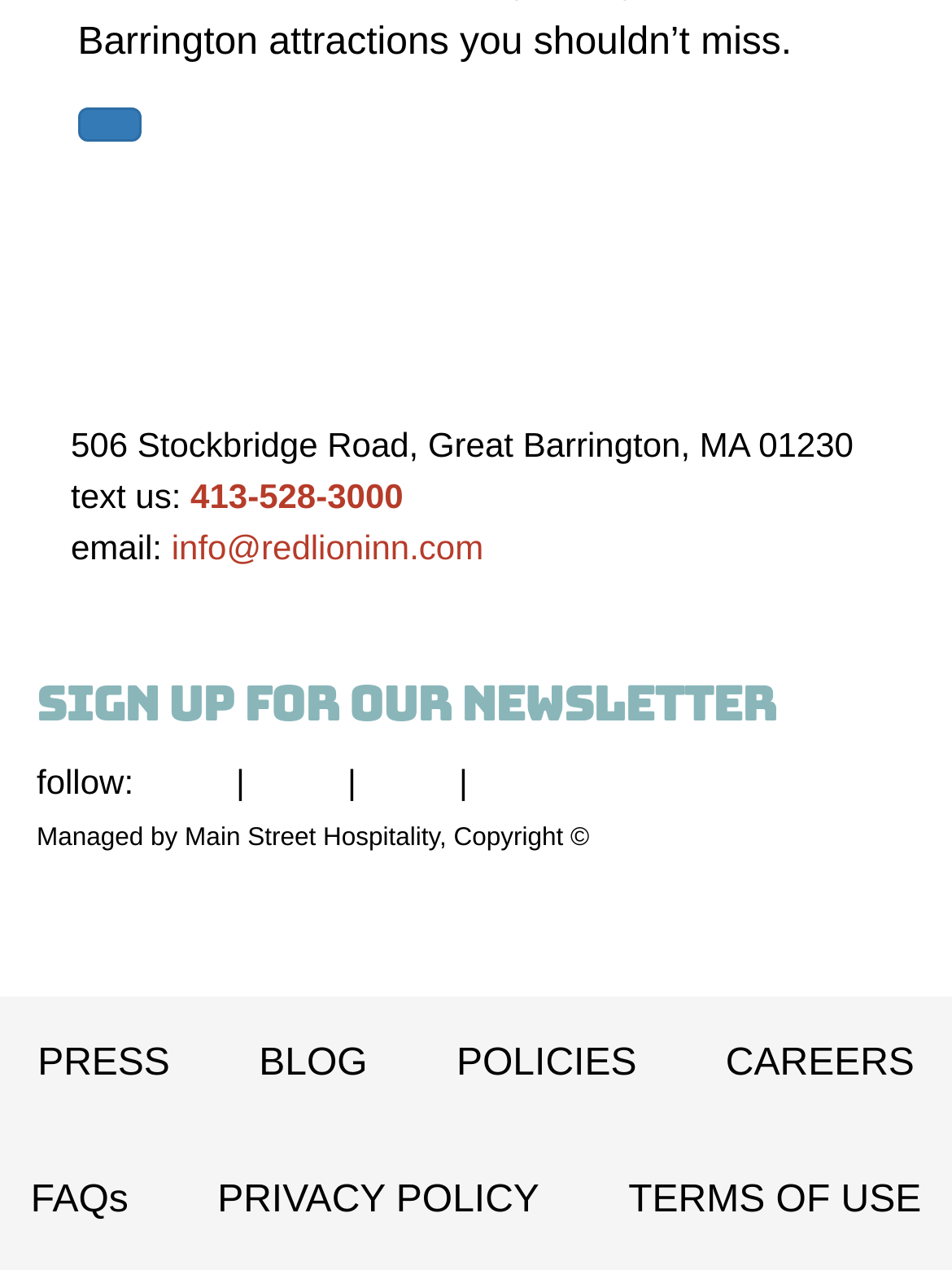Extract the bounding box coordinates of the UI element described by: "Sign Up for Our NewsLetter". The coordinates should include four float numbers ranging from 0 to 1, e.g., [left, top, right, bottom].

[0.038, 0.532, 0.962, 0.576]